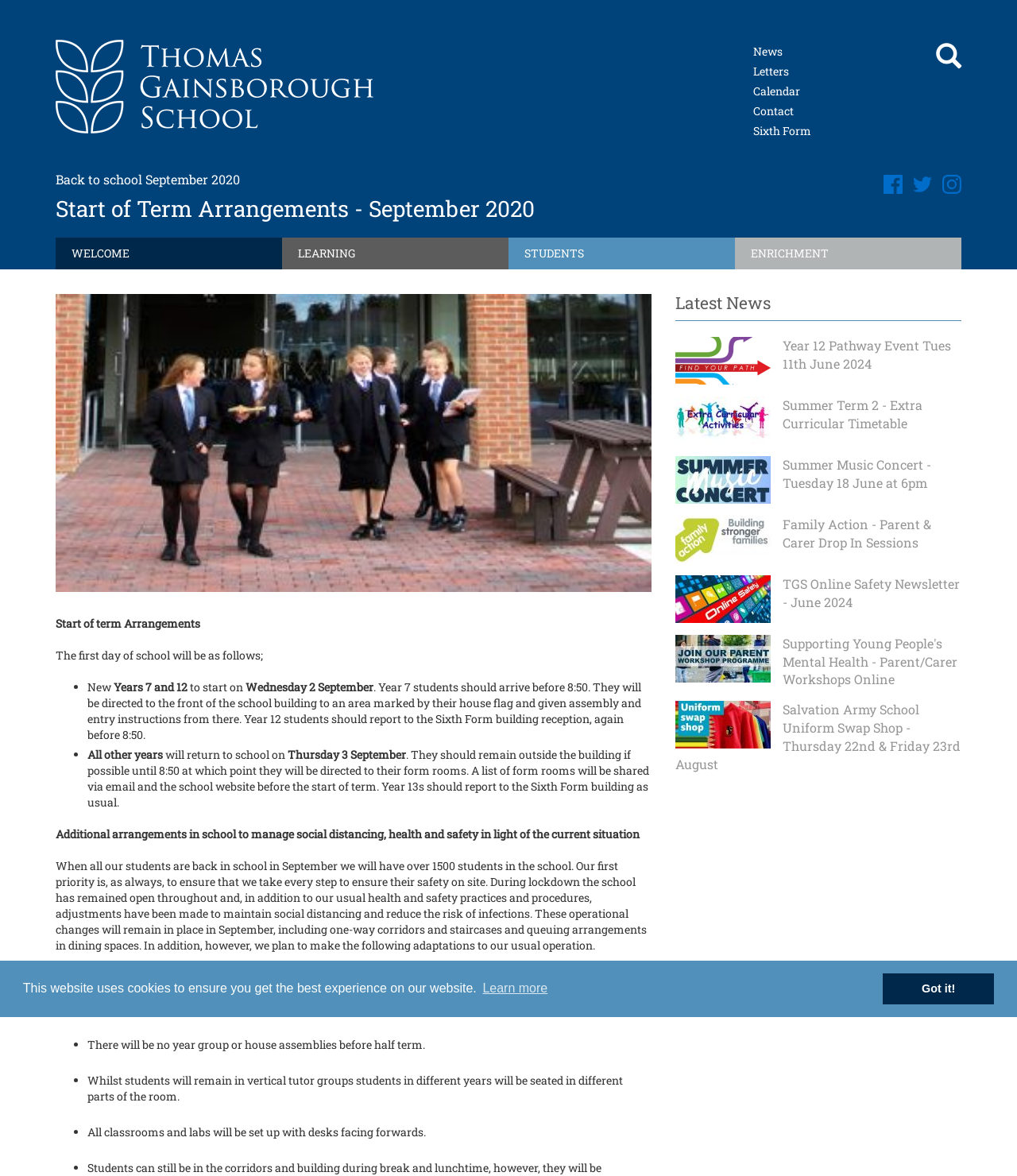Explain in detail what you observe on this webpage.

The webpage is about the Thomas Gainsborough School, specifically focusing on the back to school arrangements for September 2020. At the top of the page, there is a logo of the school, accompanied by a navigation menu with links to "News", "Letters", "Calendar", "Contact", and "Sixth Form". 

Below the navigation menu, there is a heading that reads "Start of Term Arrangements - September 2020". Underneath, there is a brief introduction to the start of the new school year, followed by a section detailing the arrangements for the first day of school. This section includes information about the start dates for different year groups, assembly and entry instructions, and form room allocations.

The page also discusses the measures being taken to ensure social distancing, health, and safety in light of the current situation. This includes one-way corridors and staircases, queuing arrangements in dining spaces, and adaptations to the usual operation of the school. These adaptations include teaching Key Stage 3 classes in "bubbles", no year group or house assemblies before half term, and specific seating arrangements in classrooms and labs.

On the right-hand side of the page, there is a section titled "Latest News" with links to various news articles, including a Year 12 Pathway Event, an Extra Curricular Timetable, a Summer Music Concert, and more. Each news article is accompanied by an image.